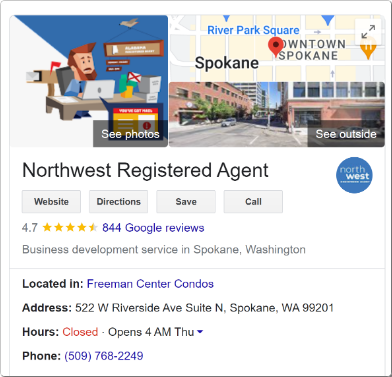Give an in-depth description of the image.

The image showcases the Google Business Profile for Northwest Registered Agent, a company specializing in business development services located in Spokane, Washington. Prominently displayed is the company's name, "Northwest Registered Agent," along with a star rating of 4.7 based on 844 Google reviews, indicating a strong reputation. The profile includes essential details such as the business's address at 522 W Riverside Ave Suite N, Spokane, WA 99201, and its operational hours, noting that it is currently closed and will open at 4 AM on Thursday. There are also buttons for the website, directions, saving the profile, and calling the business. Additionally, a compact map view is featured, showing the location of the registered agent service, enhancing accessibility for potential clients.